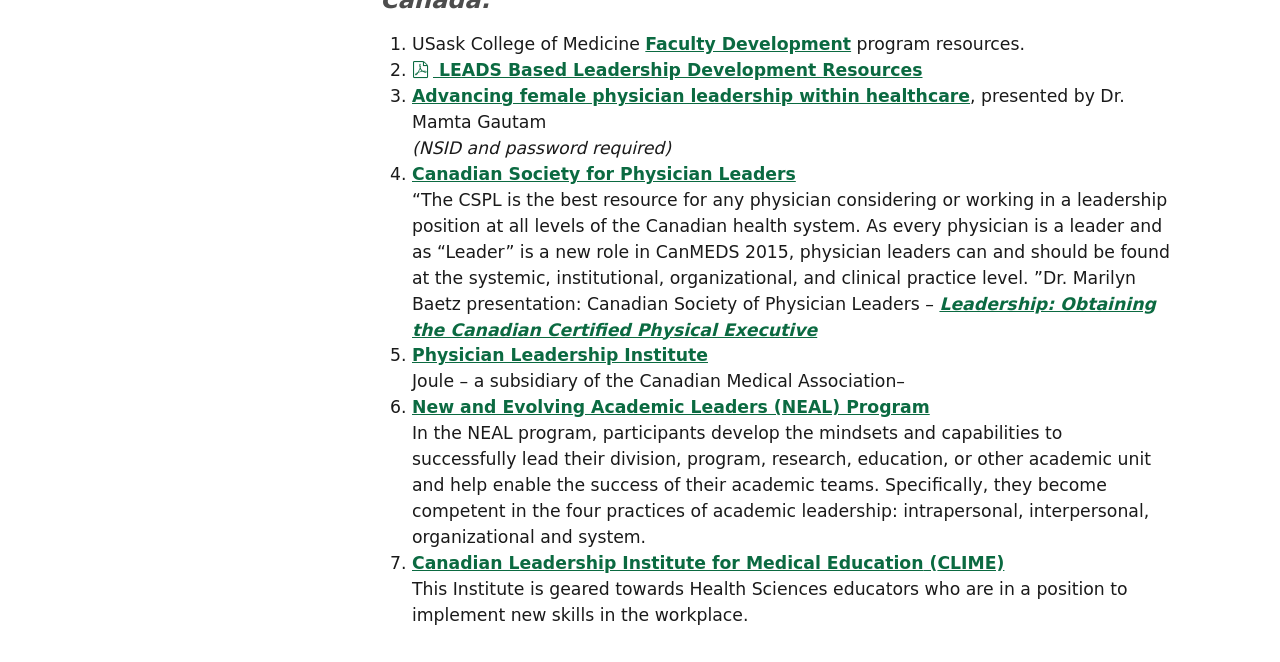Please provide a comprehensive response to the question based on the details in the image: What is the requirement to access the resource mentioned in the third list item?

I looked at the third list item, which has a StaticText element with the text '(NSID and password required)'. This suggests that the requirement to access the resource mentioned in the third list item is an NSID and password.